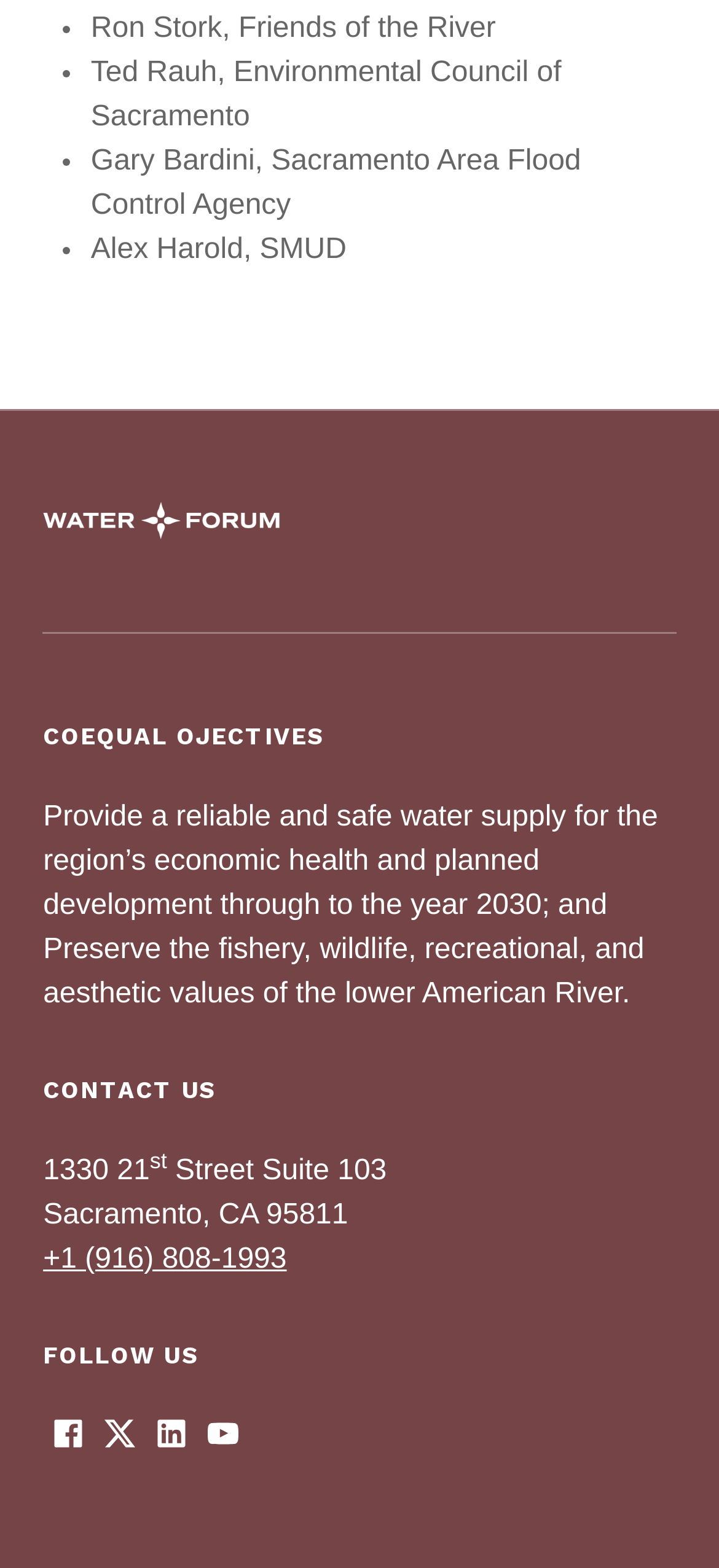What social media platforms can you follow the organization on?
Please respond to the question with a detailed and well-explained answer.

I found the answer by looking at the link elements in the 'FOLLOW US' section, which provide links to the organization's social media profiles on Facebook, Twitter, LinkedIn, and YouTube.